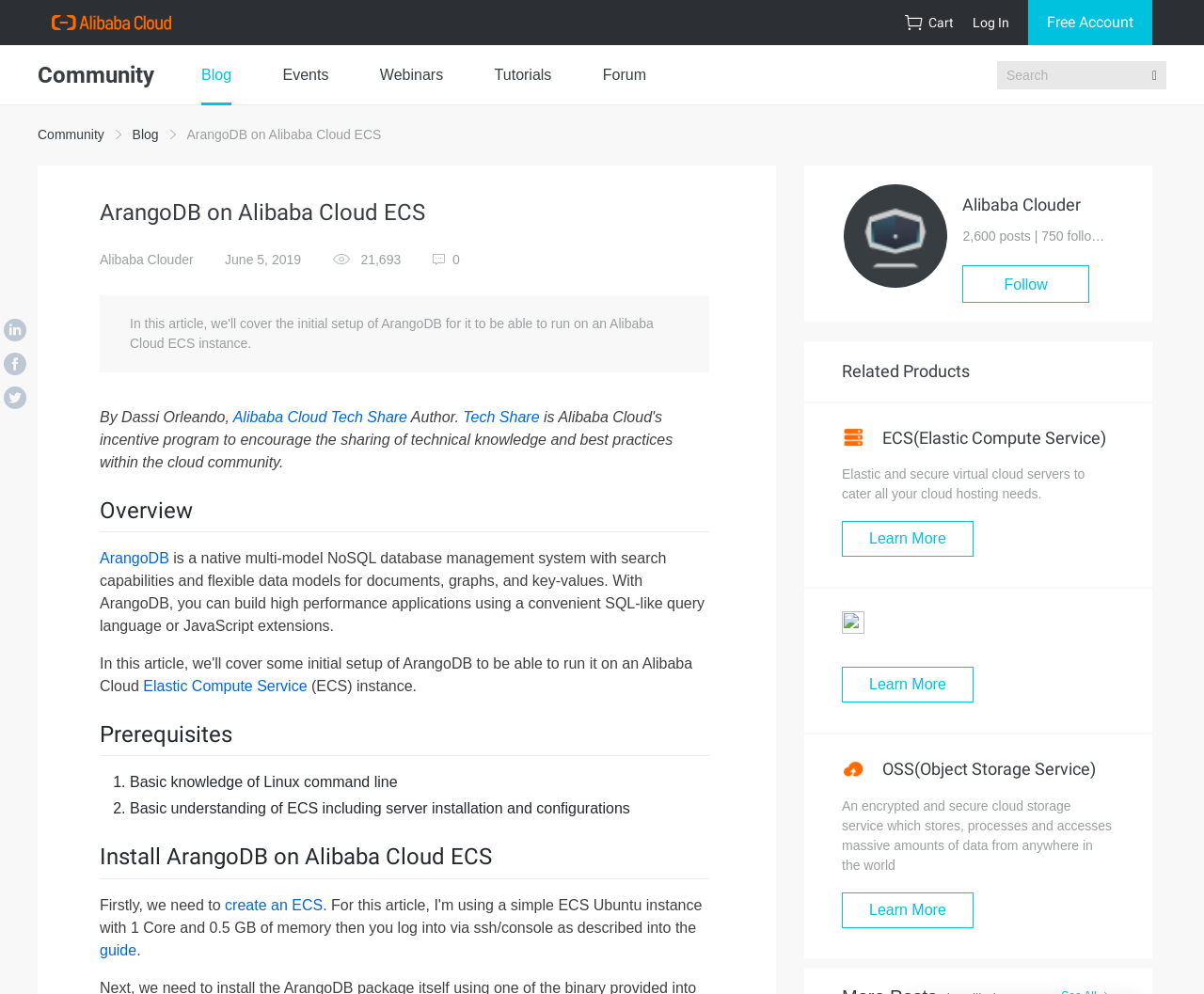From the webpage screenshot, identify the region described by OSS(Object Storage Service). Provide the bounding box coordinates as (top-left x, top-left y, bottom-right x, bottom-right y), with each value being a floating point number between 0 and 1.

[0.699, 0.764, 0.91, 0.784]